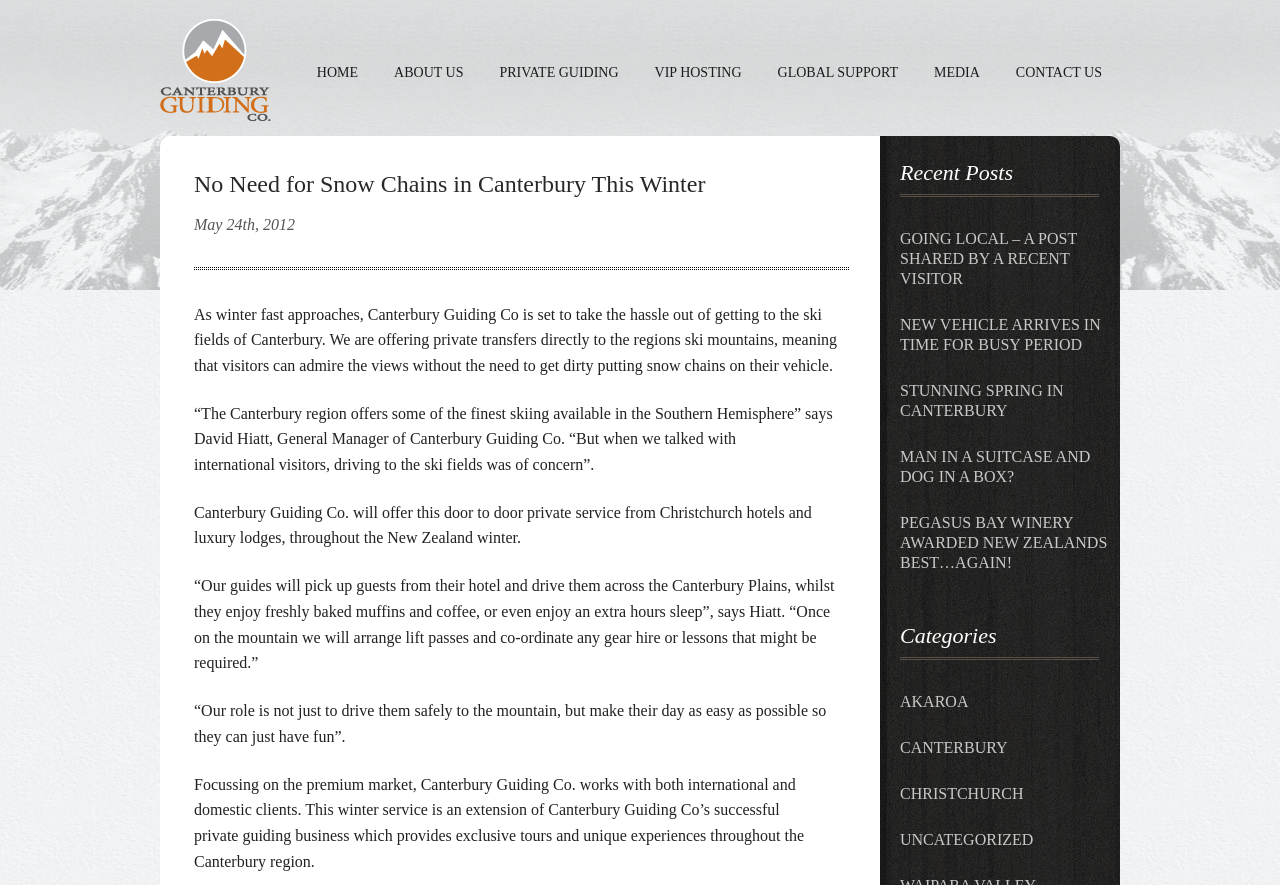What is the purpose of the 'Recent Posts' section?
Using the visual information, reply with a single word or short phrase.

To display recent blog posts